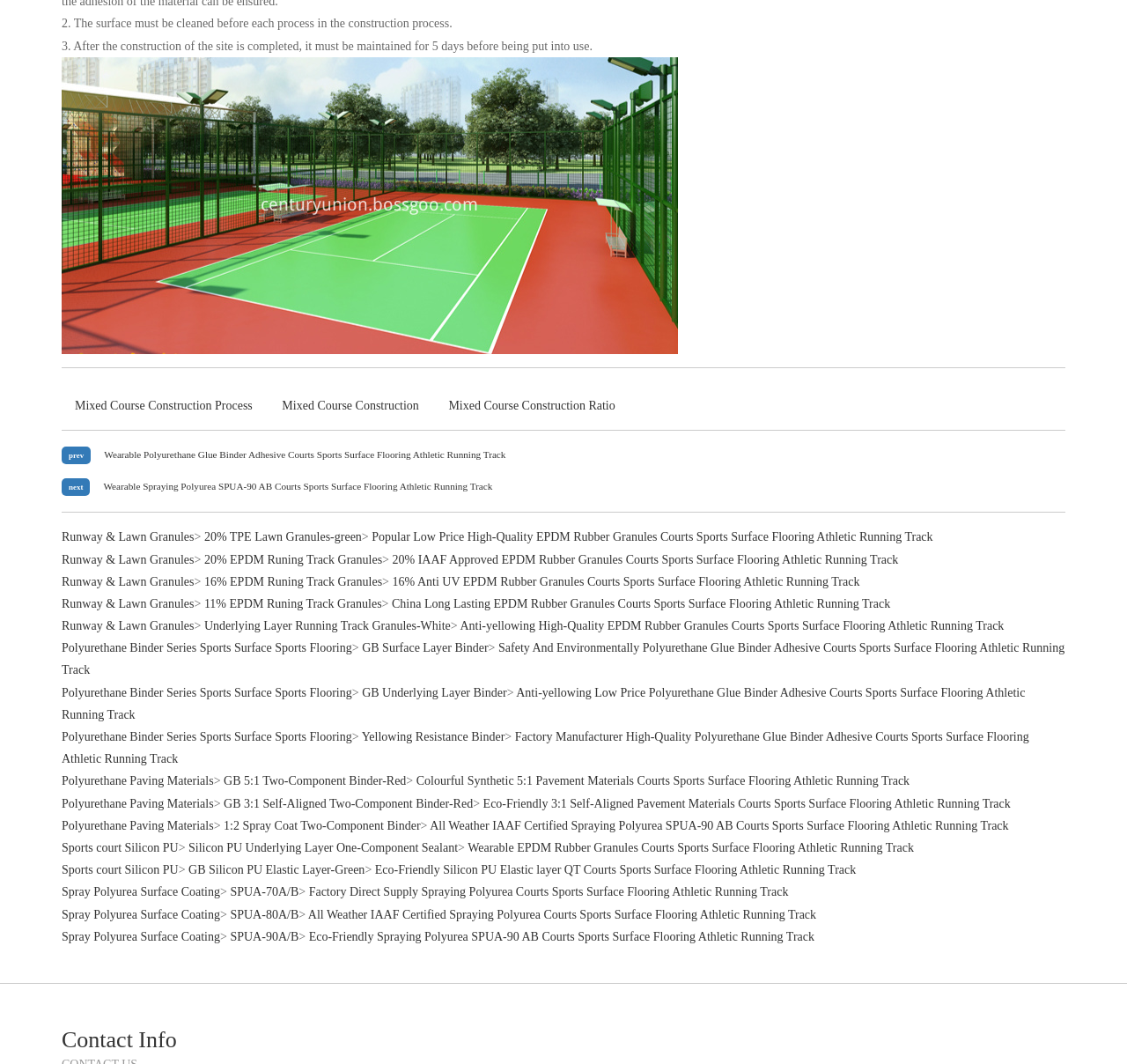Refer to the screenshot and give an in-depth answer to this question: What is the purpose of the 'prev' and 'next' buttons?

The 'prev' and 'next' buttons are likely used for navigation between different pages or sections of the website, allowing users to move forward or backward through the content.